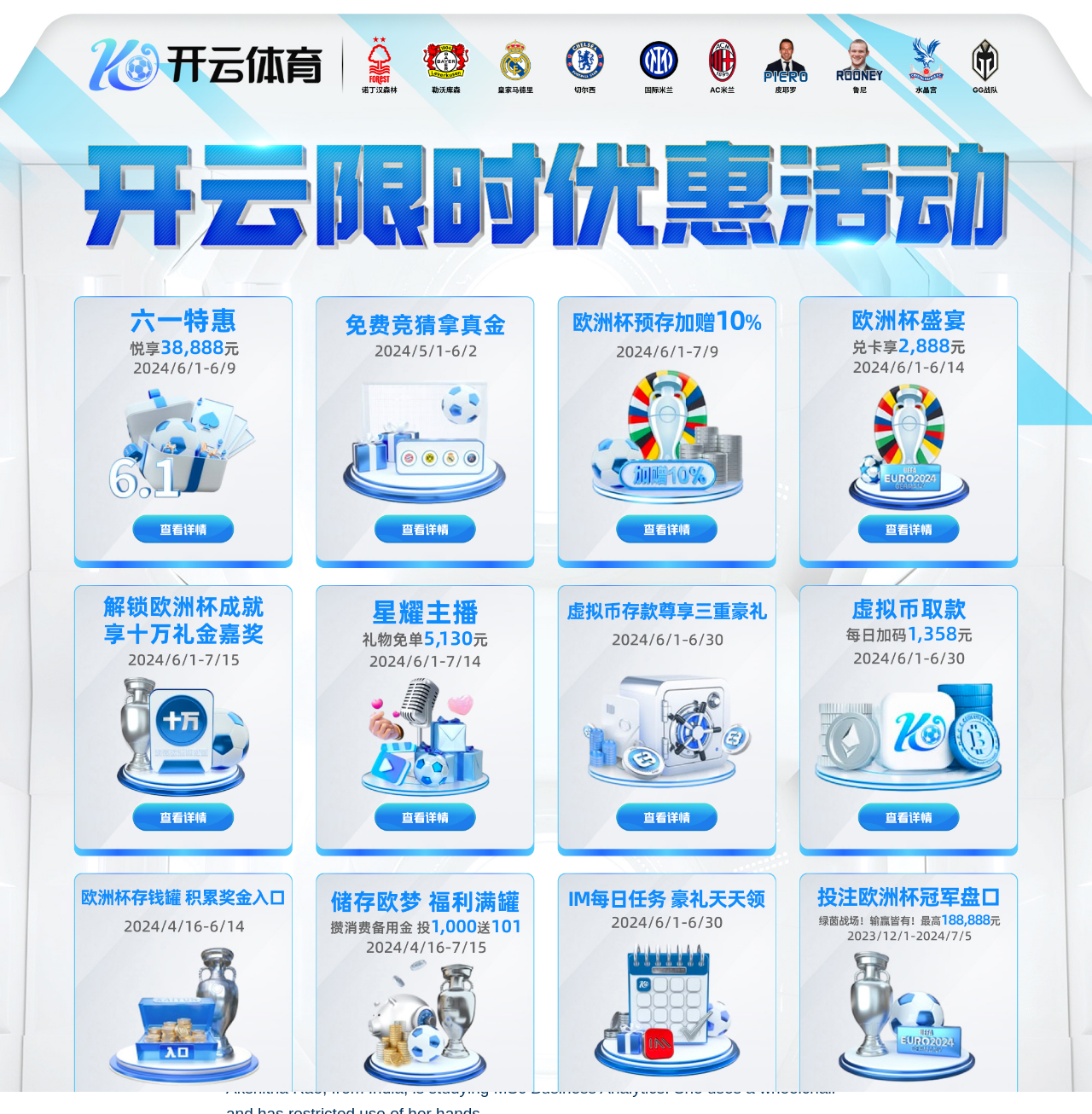Give a complete and precise description of the webpage's appearance.

The webpage is about a story of a disabled MSc student, Akshitha, who shares her experience and motivation. At the top, there is a title "‘Being disabled is something which motivates me, rather than contains me’ – Kent Business School - 开云体育网址登录" which is also the main heading of the page. Below the title, there is a link to "Kent Business School" on the left side, and a static text "Making Connections / Impacting Futures" next to it. 

On the same horizontal level, there are four links: "News", "Research highlights", "Research impact", and "International Impact", arranged from left to right. 

On the right side of the page, there is a search box with a label "Search for:" and a button with a search icon. 

Below these elements, there is a main content section. The heading "‘Being disabled is something which motivates me, rather than contains me’" is followed by a subheading "To celebrate Disability Pride month, MSc student Akshitha shares her story...". The author's name "cn323" is mentioned, along with the date "03 July 2023".